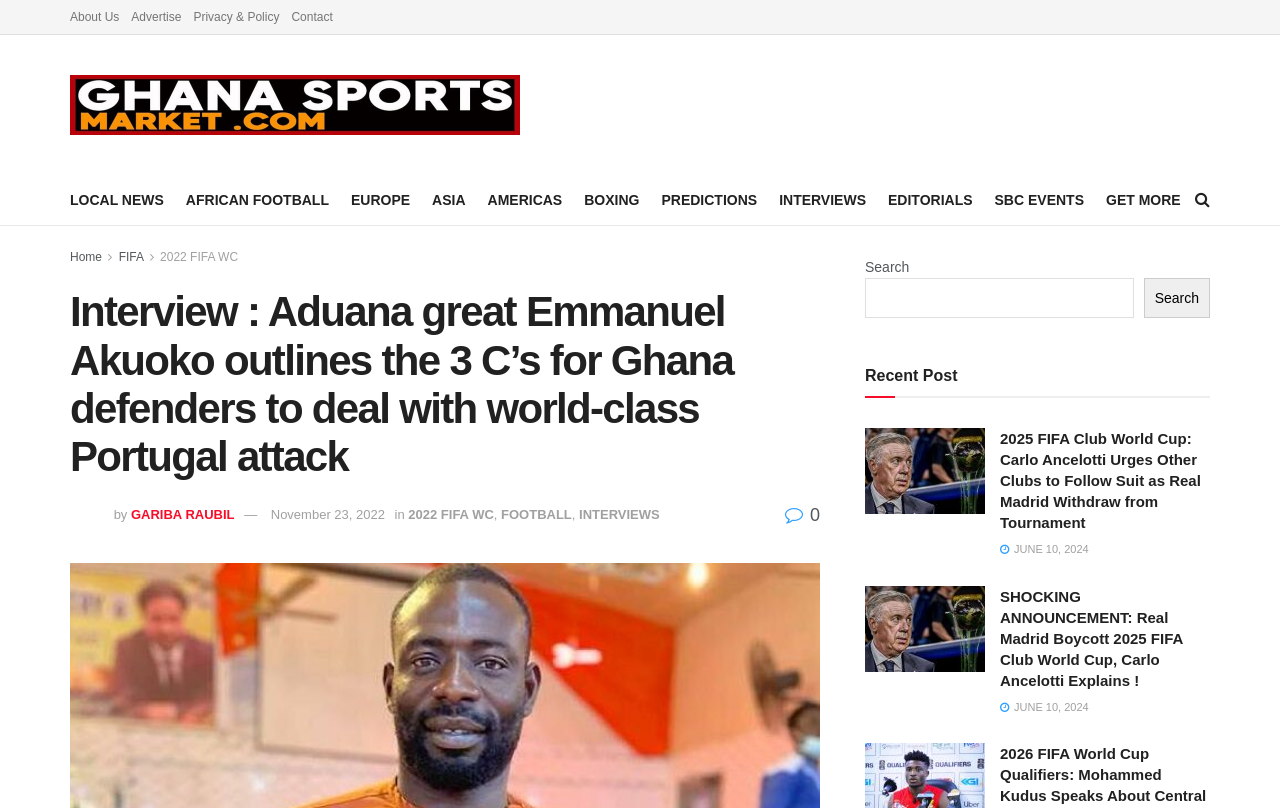Identify the bounding box coordinates for the UI element described as follows: Contact. Use the format (top-left x, top-left y, bottom-right x, bottom-right y) and ensure all values are floating point numbers between 0 and 1.

[0.228, 0.0, 0.26, 0.042]